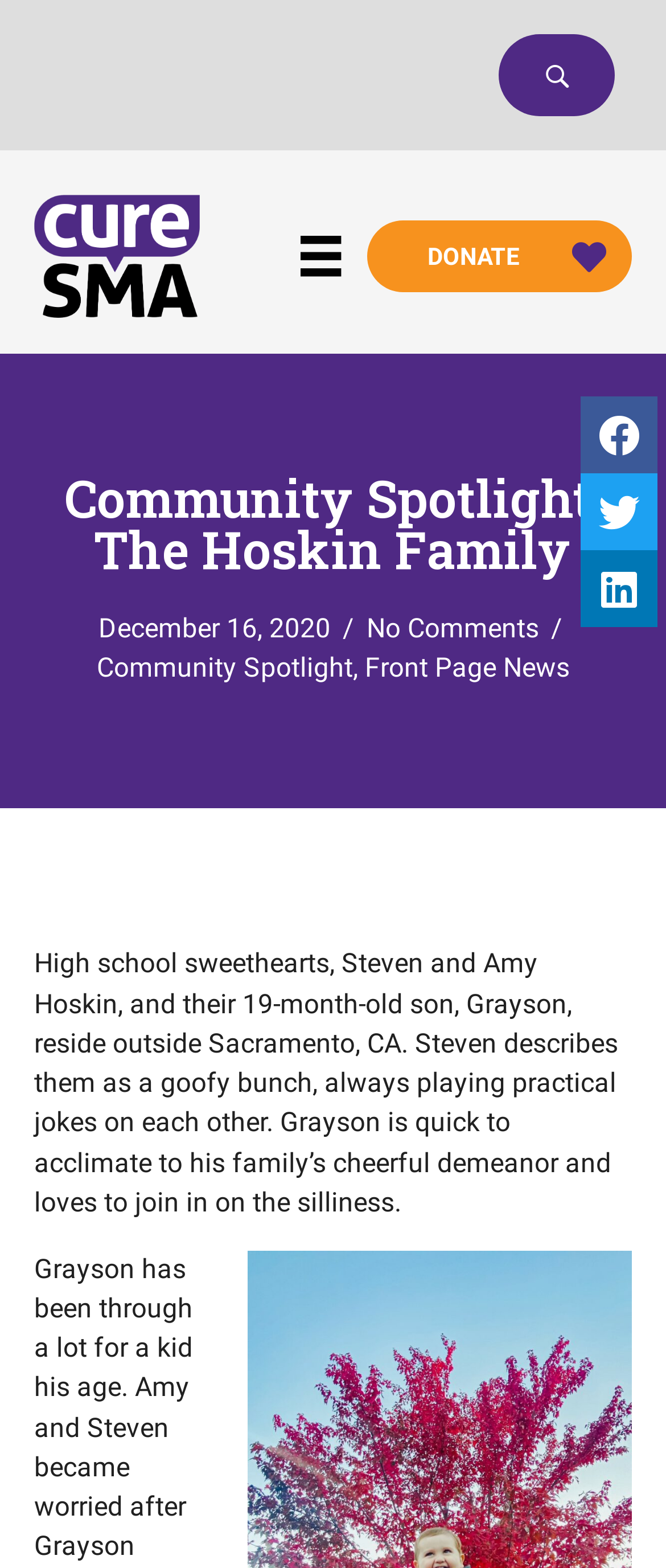Where does the Hoskin family reside?
From the details in the image, answer the question comprehensively.

I obtained the answer from the same paragraph of text that describes the family, which states 'reside outside Sacramento, CA'.